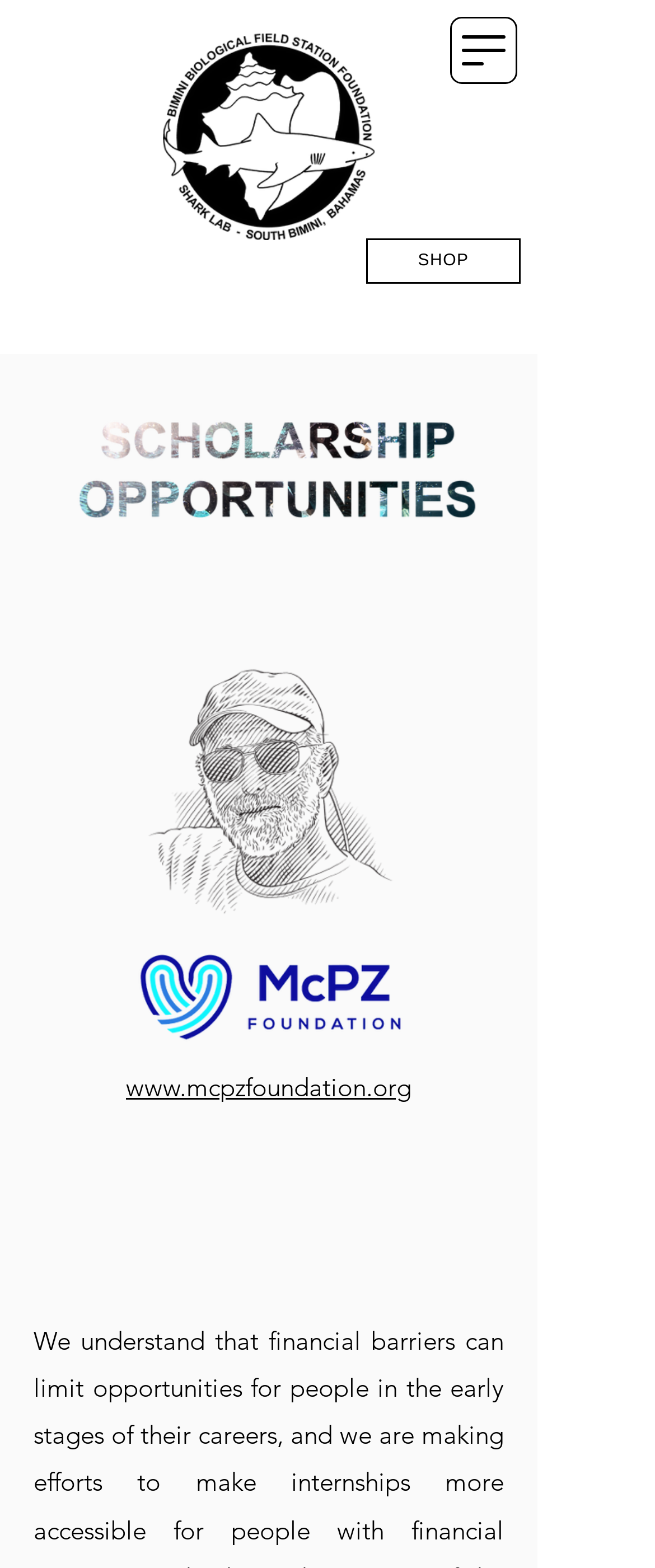Please provide a one-word or short phrase answer to the question:
What is the name of the scholarship supported by McPZ Foundation?

Doc Gruber Memorial Scholarship